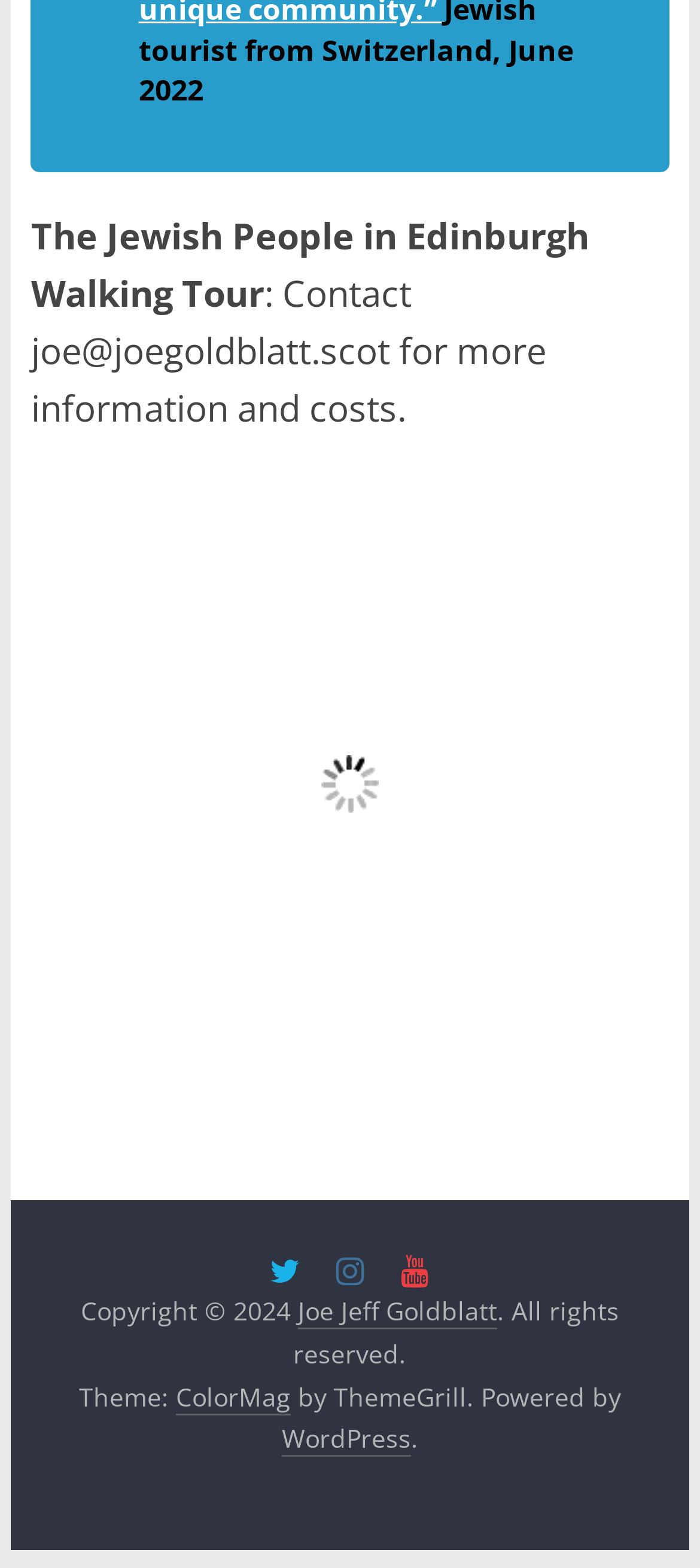Provide a one-word or brief phrase answer to the question:
What is the copyright year?

2024